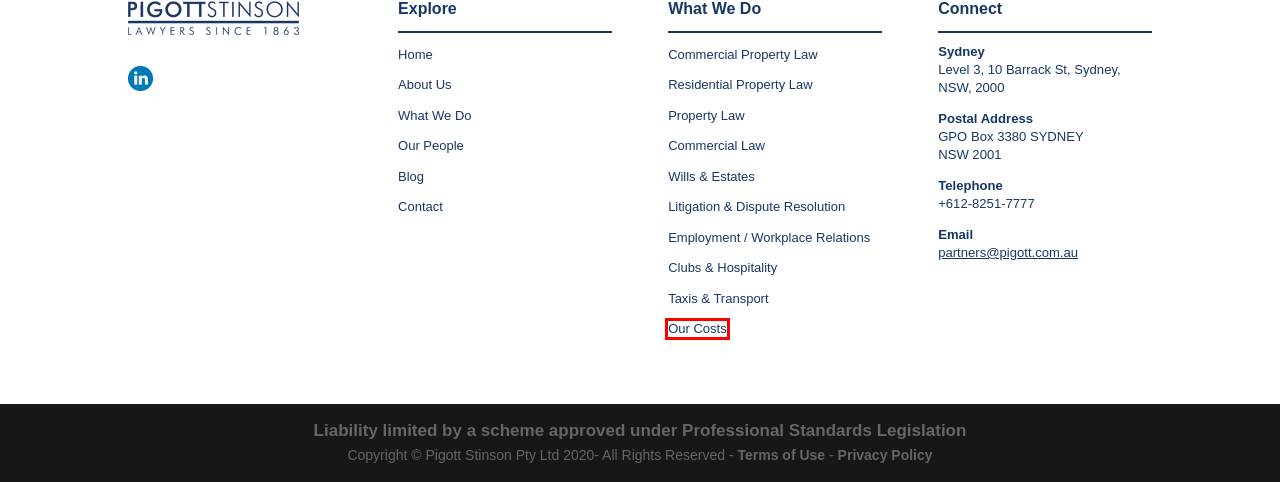Provided is a screenshot of a webpage with a red bounding box around an element. Select the most accurate webpage description for the page that appears after clicking the highlighted element. Here are the candidates:
A. Clubs & hospitality law | Registered clubs Act |Pigott Stinson Sydney
B. Wills and estates | Pigott Stinson | Lawyers in Sydney
C. Pigott Stinson | Property Law
D. Litigation | Taking legal action | Pigott Stinson Sydney
E. Taxi Industry | Transport Lawyers | Pigott Stinson Sydney Lawyers
F. Commercial Property Lawyer | Development & Leasing | Pigott Stinson
G. Sydney Real Estate Lawyer | Australian Residential | Pigott Stinson
H. Solicitor fees | Pigott Stinson | Sydney lawyers

H